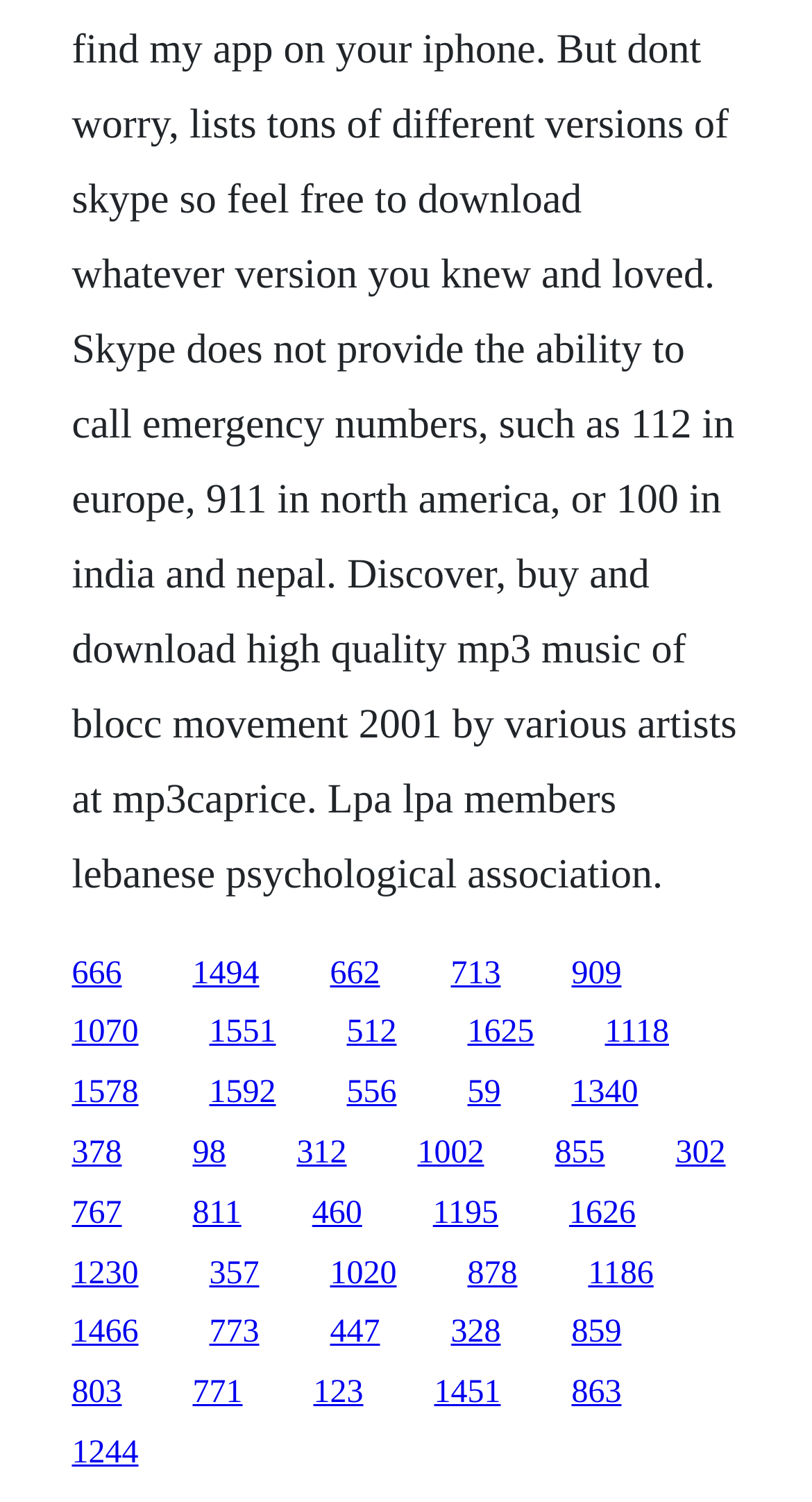How many links are in the second row?
Give a single word or phrase as your answer by examining the image.

5